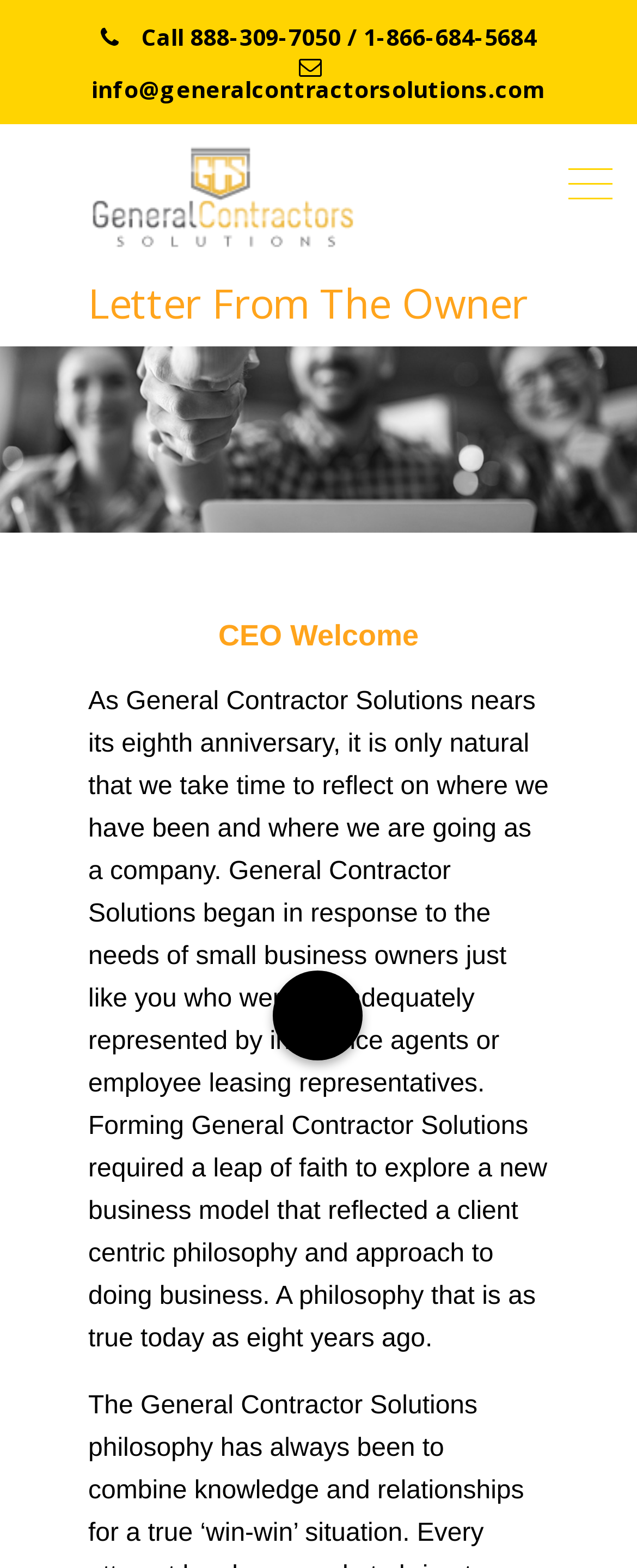Analyze the image and deliver a detailed answer to the question: What is the phone number to call?

I found the phone number by looking at the static text element at the top of the page, which contains the phone numbers 888-309-7050 and 1-866-684-5684.